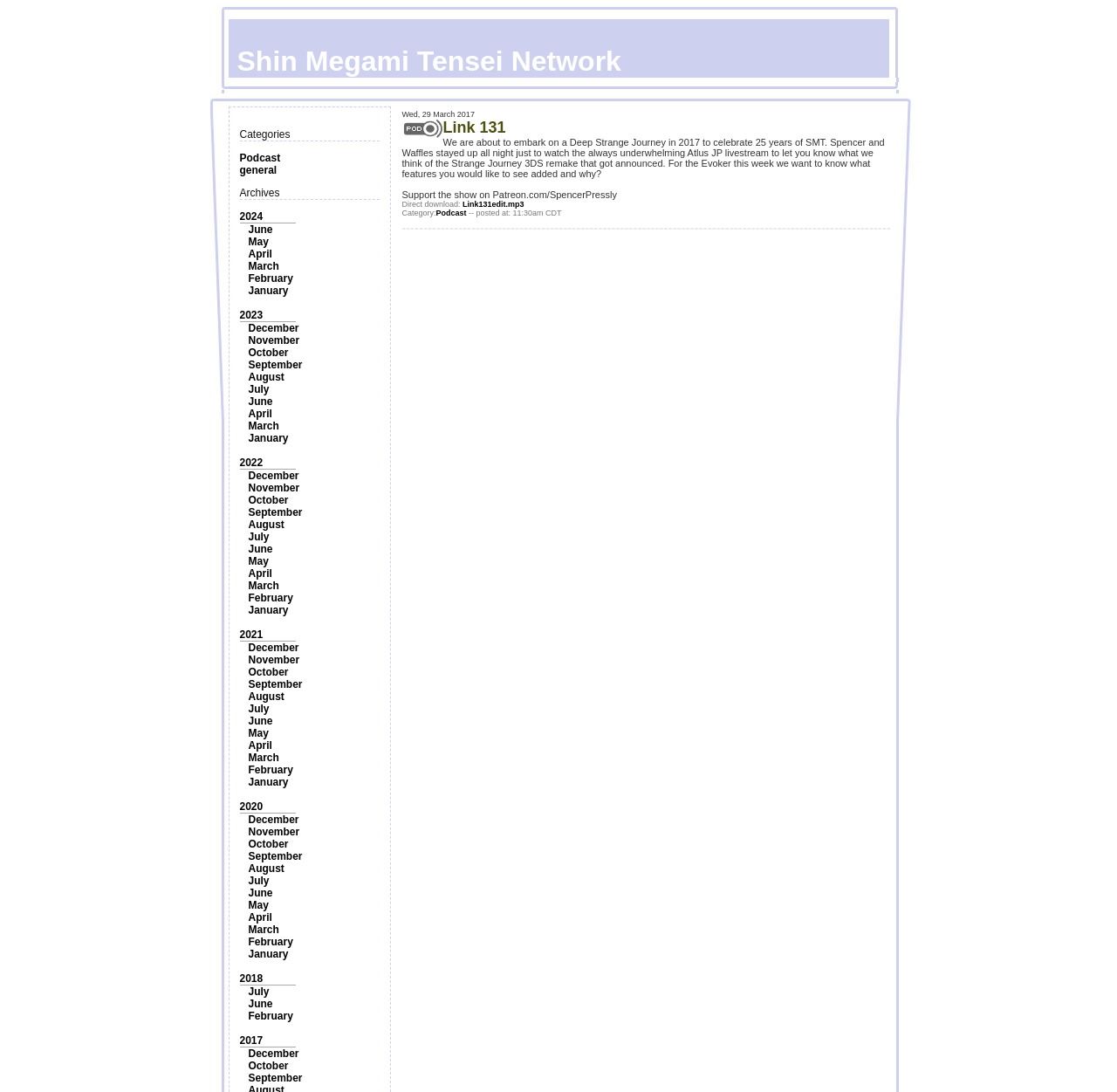Examine the image carefully and respond to the question with a detailed answer: 
What is the topic of discussion in the podcast?

The topic of discussion in the podcast can be determined by looking at the text '...to let you know what we think of the Strange Journey 3DS remake...' which mentions the topic of discussion.